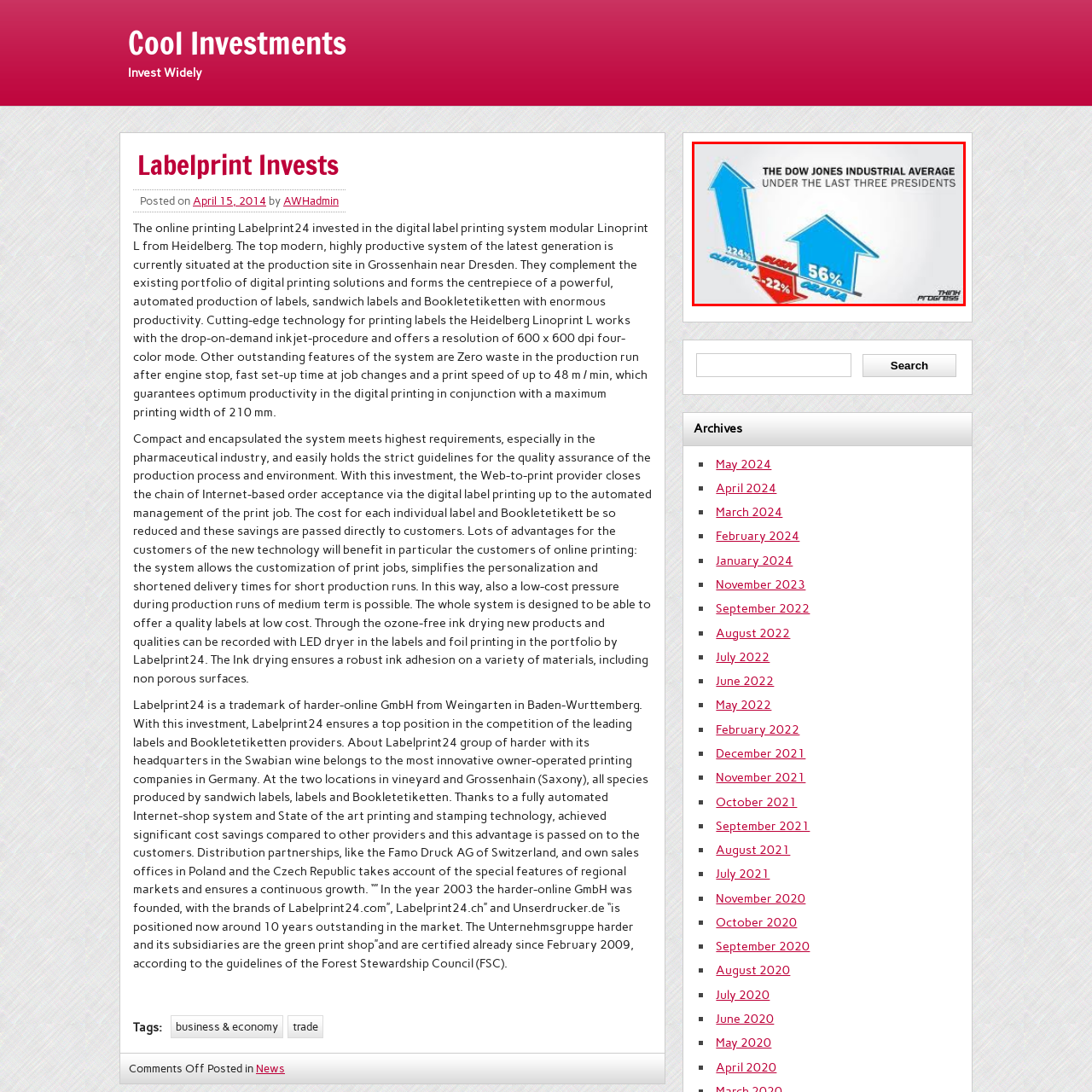View the image surrounded by the red border, How many presidential administrations are compared in the graphic?
 Answer using a single word or phrase.

3